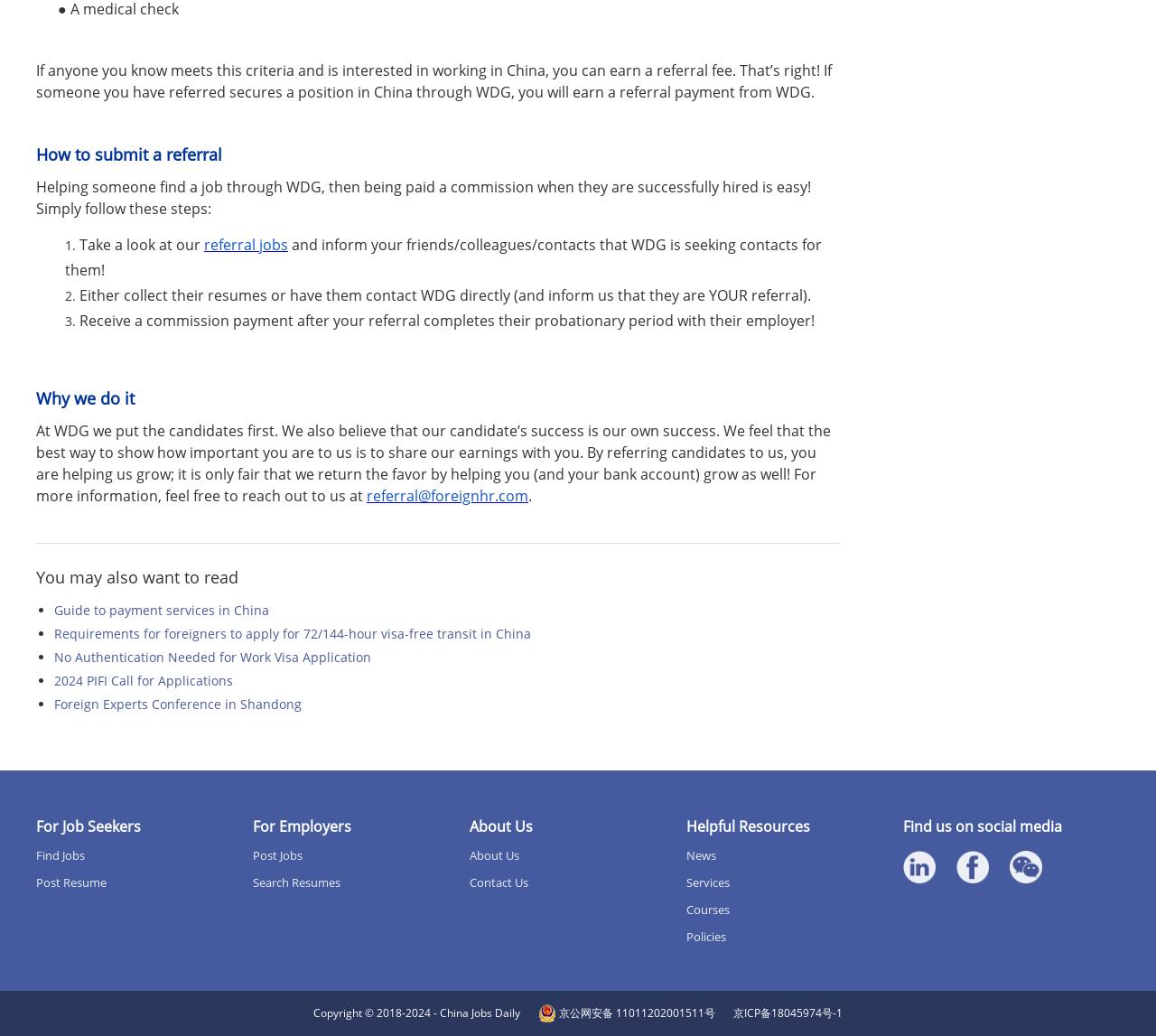Based on the image, please elaborate on the answer to the following question:
What is the purpose of the section 'For Job Seekers'?

The section 'For Job Seekers' provides links to 'Find Jobs' and 'Post Resume', which suggests that the purpose of this section is to facilitate job seekers in finding job opportunities or posting their resumes.